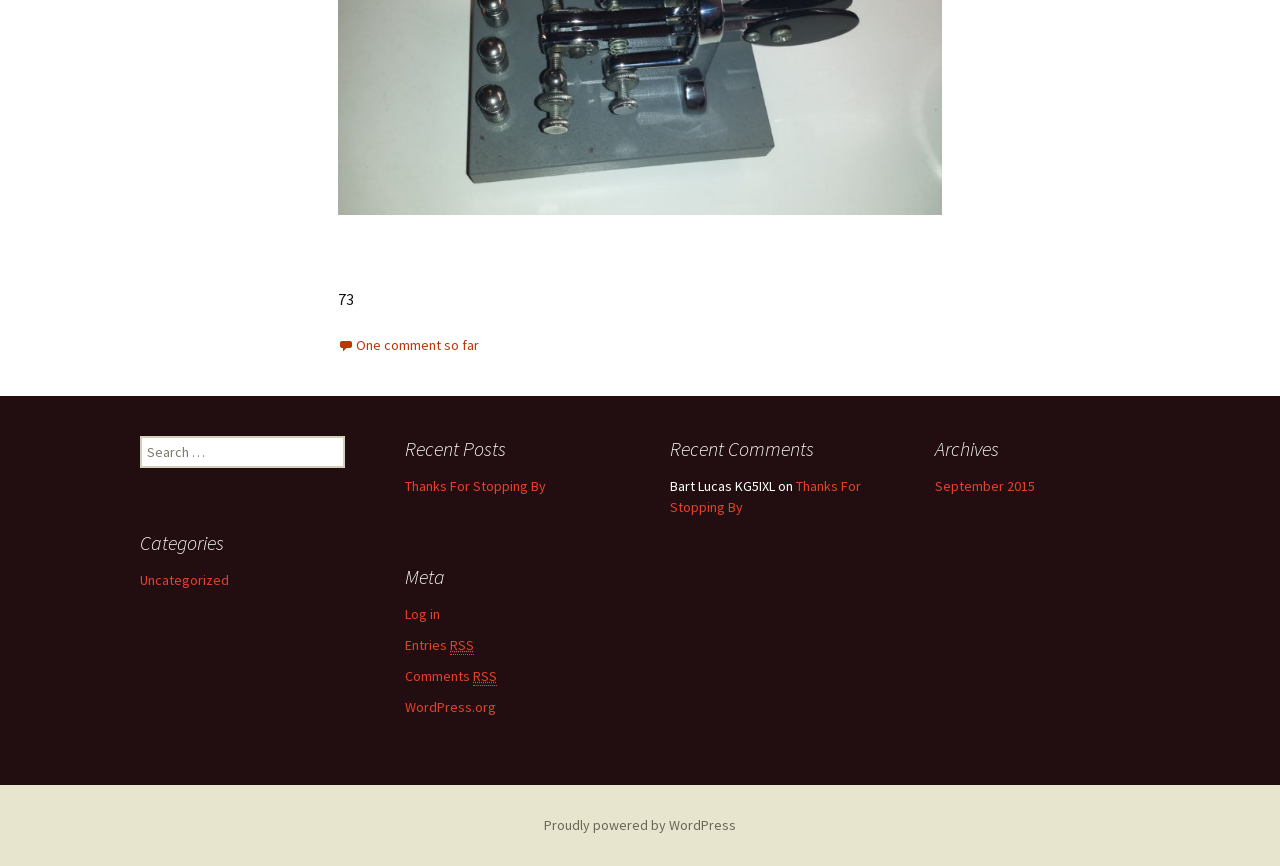Refer to the image and provide an in-depth answer to the question:
What is the title of the first recent post?

The answer can be found by looking at the link element with the text 'Thanks For Stopping By' which is the title of the first recent post.